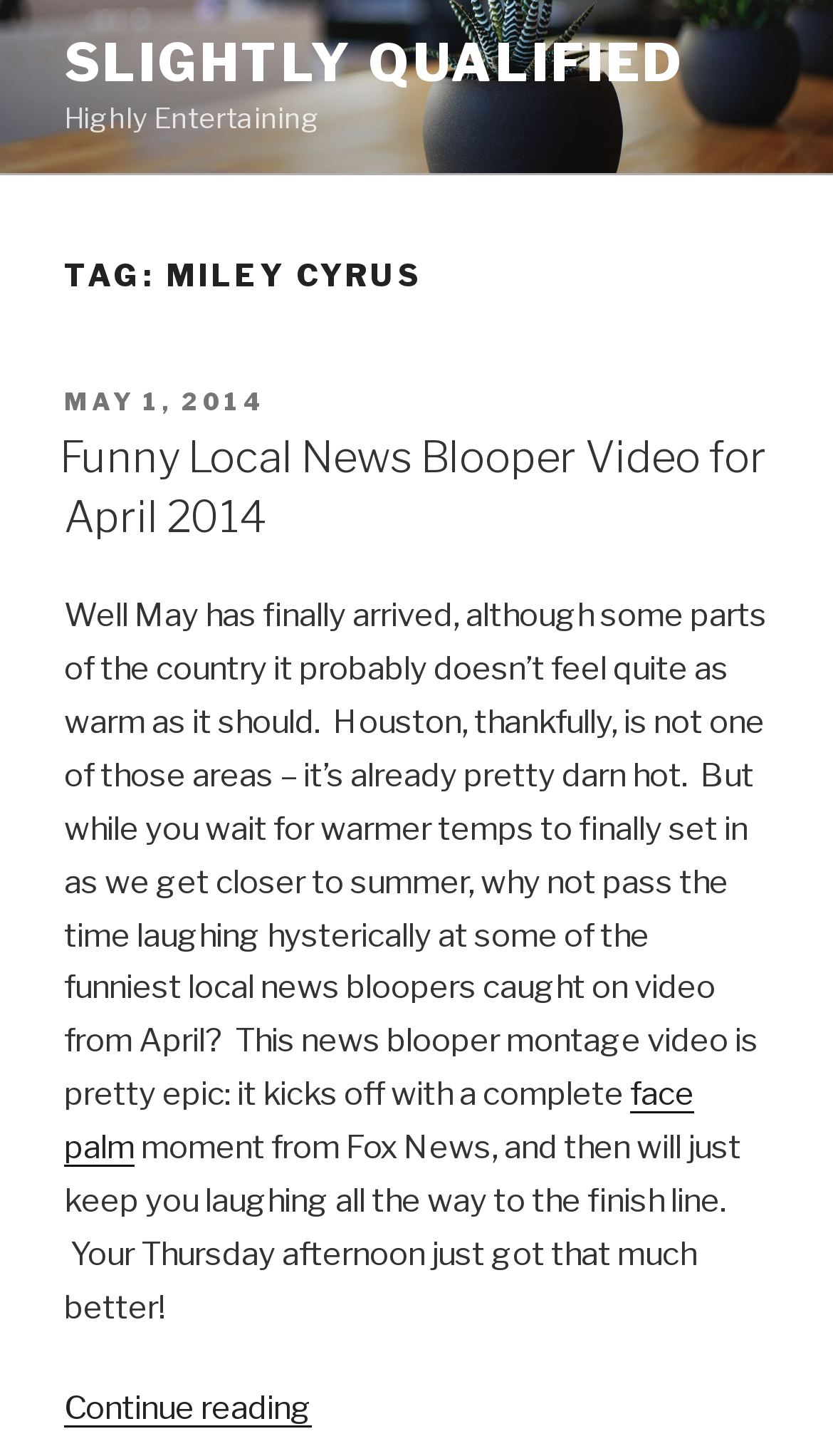Please find and generate the text of the main heading on the webpage.

TAG: MILEY CYRUS